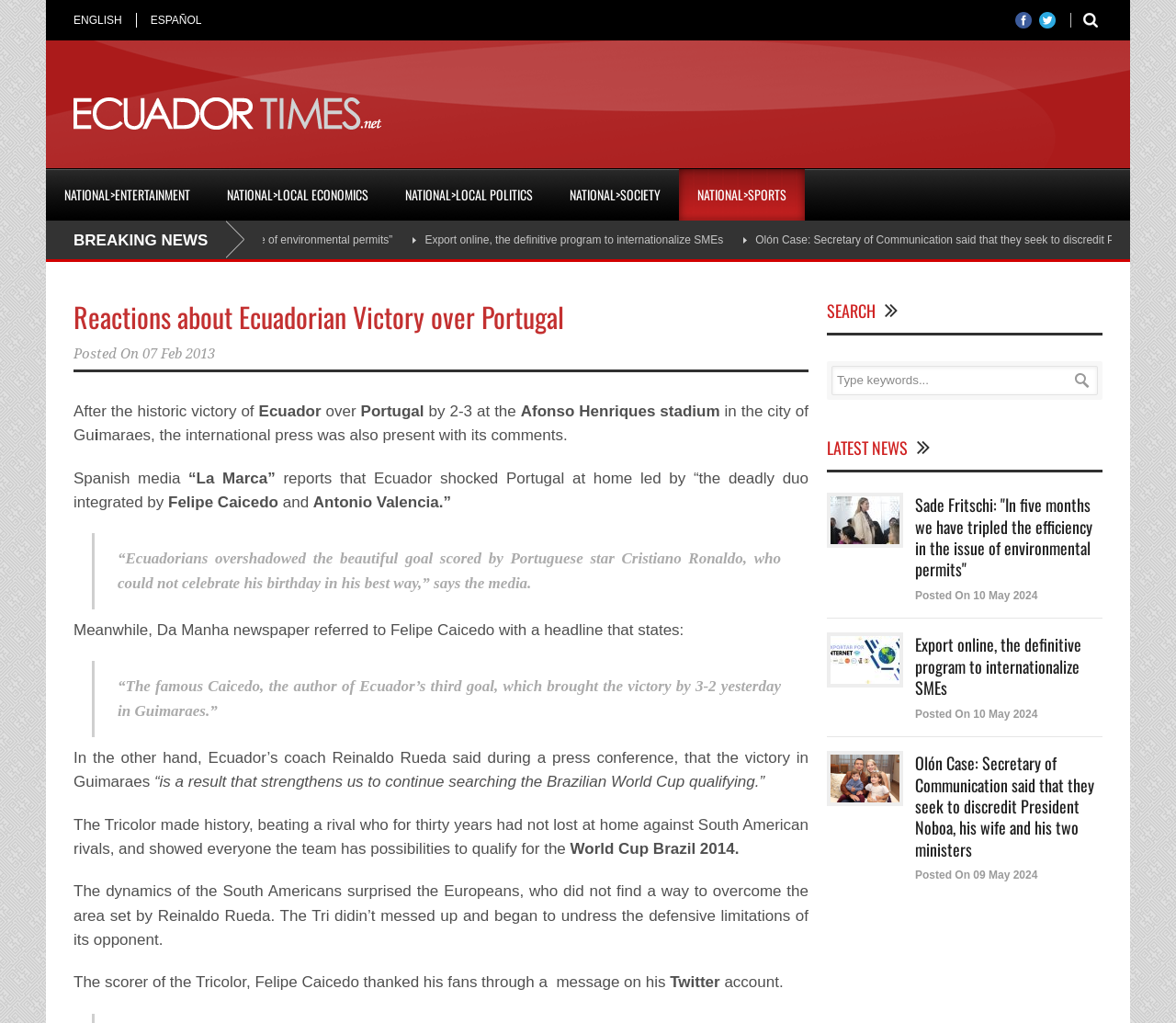Kindly determine the bounding box coordinates of the area that needs to be clicked to fulfill this instruction: "Switch to English".

[0.062, 0.013, 0.115, 0.027]